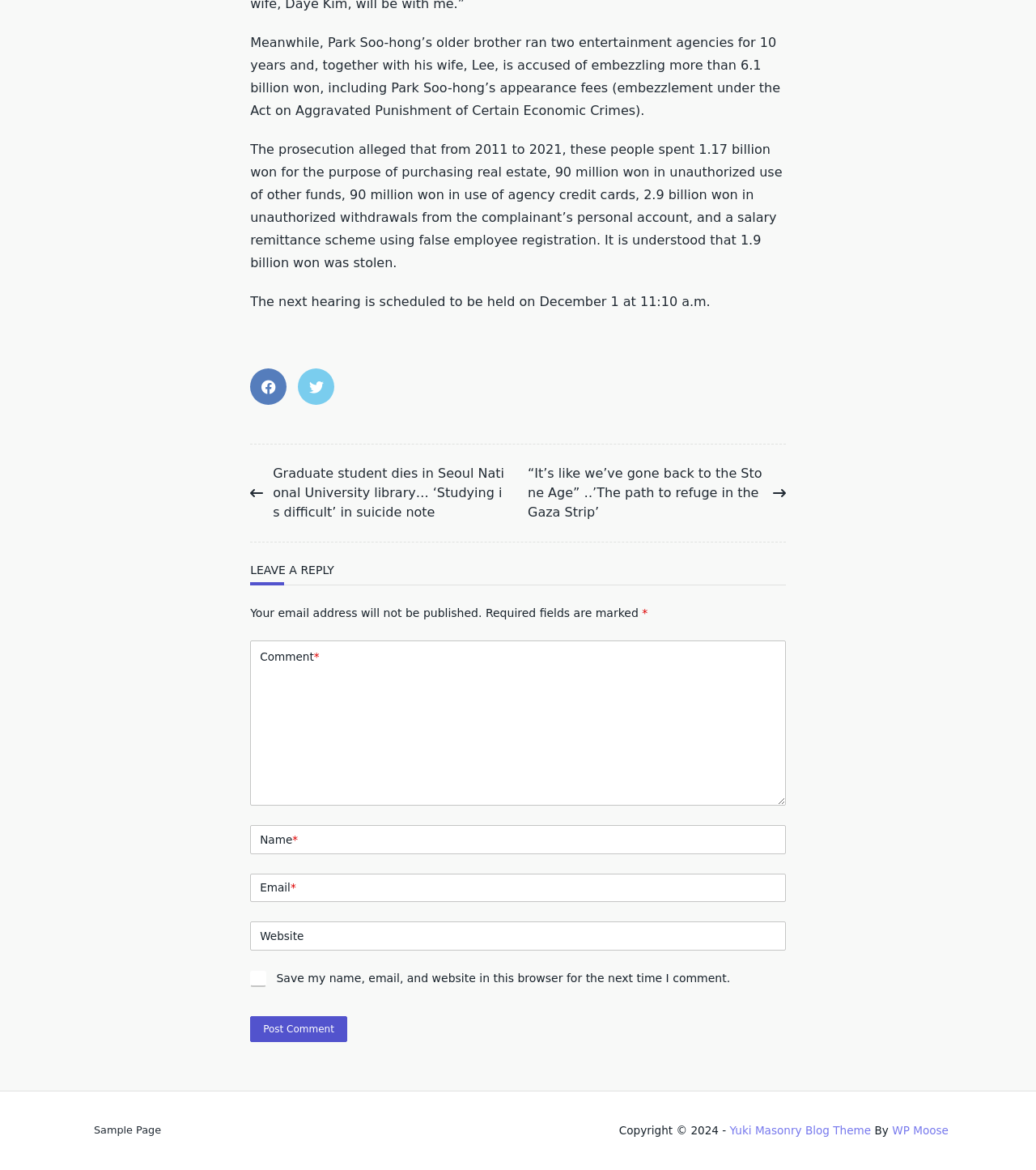How many links are on the page?
Look at the image and answer with only one word or phrase.

7